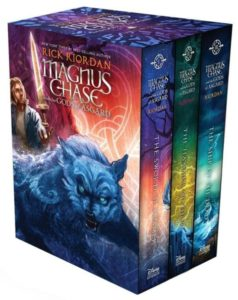Provide a comprehensive description of the image.

The image depicts a visually captivating box set of "Magnus Chase and the Gods of Asgard," a young adult fantasy series written by Rick Riordan. This collection includes three books, each adorned with striking artwork and rich colors that reflect the vibrant Norse mythology at the heart of the series. The cover features a prominent blue wolf, symbolizing the series' connection to Norse legends, while a male character, presumably Magnus Chase, stands poised, adding an element of adventure. The set’s design showcases a blend of mystery and excitement, perfectly encapsulating the themes present in Riordan's storytelling. This box set is not only a literary treasure for fans of the genre but also a visually appealing addition to any bookshelf.